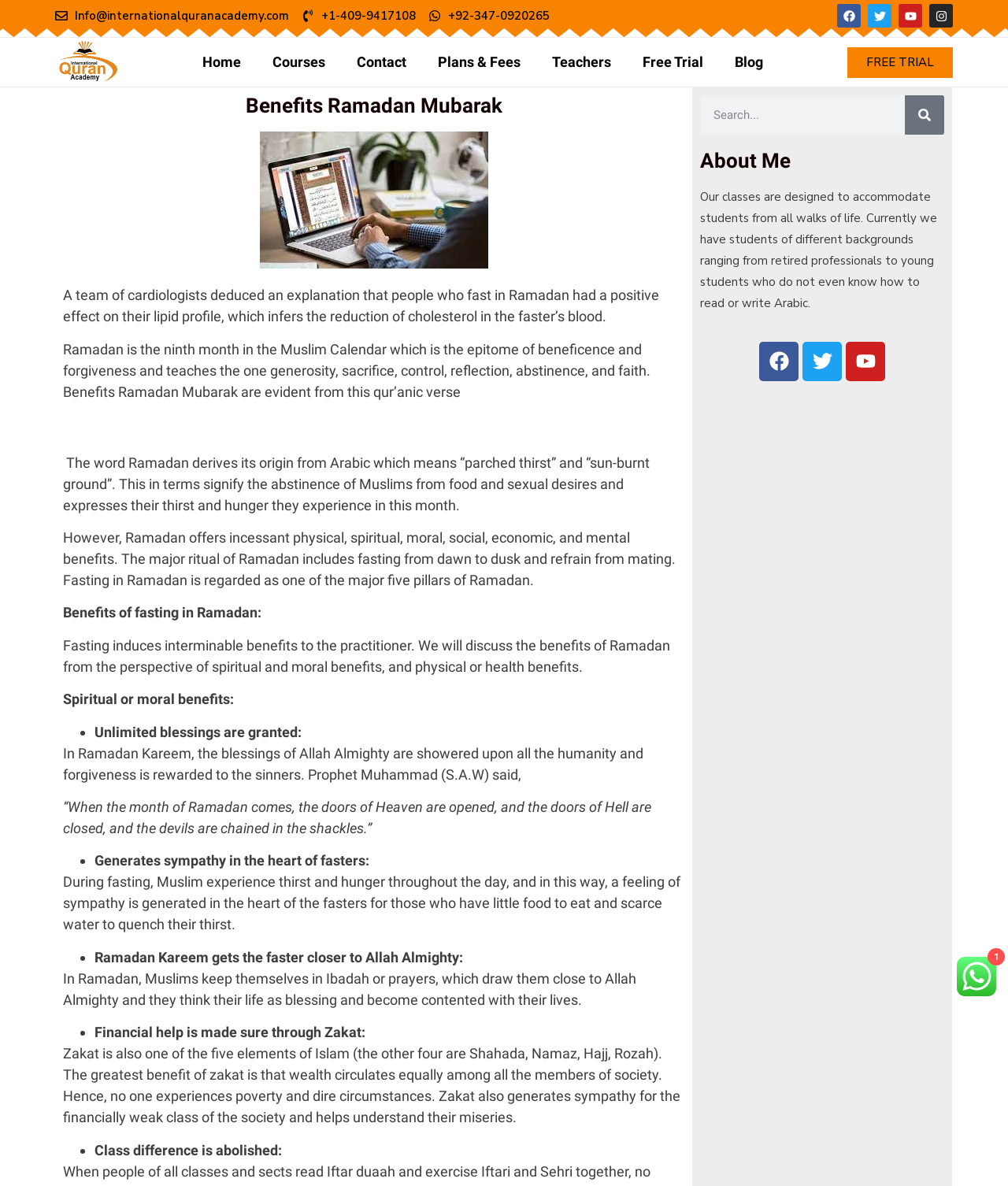What is the benefit of fasting in Ramadan?
Please answer the question with a single word or phrase, referencing the image.

Reduction of cholesterol